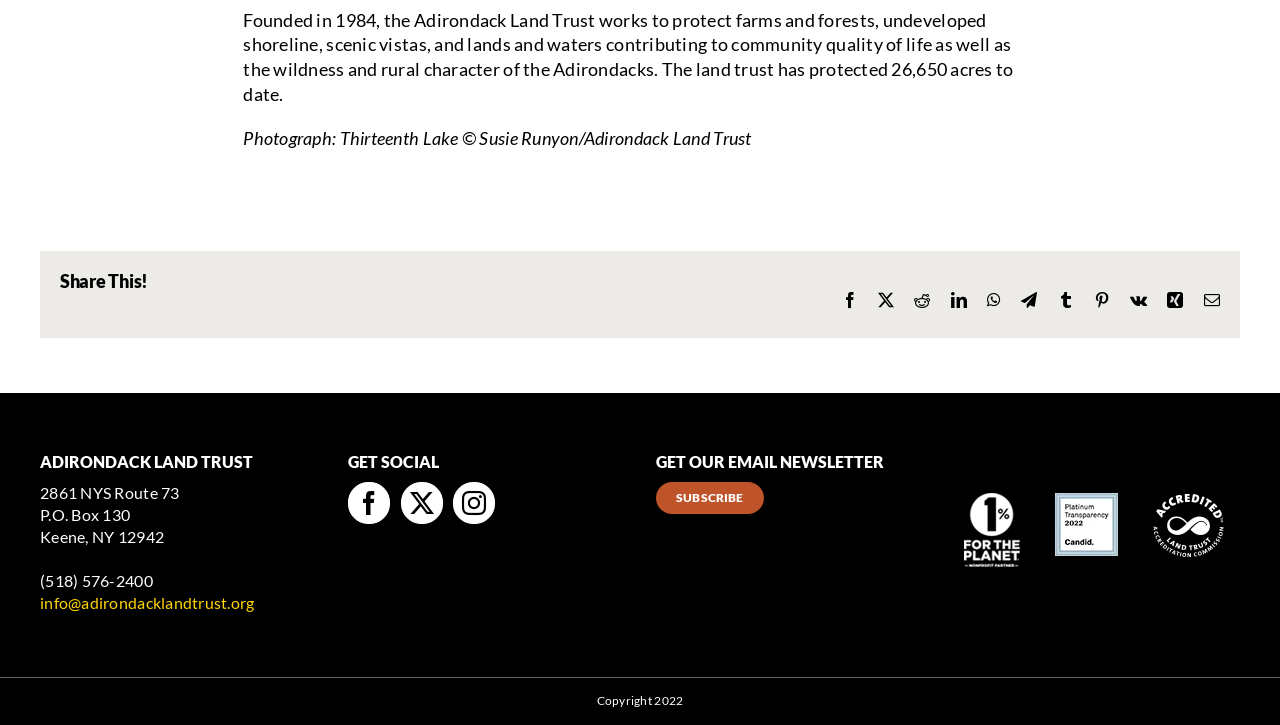Find the bounding box coordinates of the element you need to click on to perform this action: 'Send an email to info@adirondacklandtrust.org'. The coordinates should be represented by four float values between 0 and 1, in the format [left, top, right, bottom].

[0.031, 0.817, 0.199, 0.843]